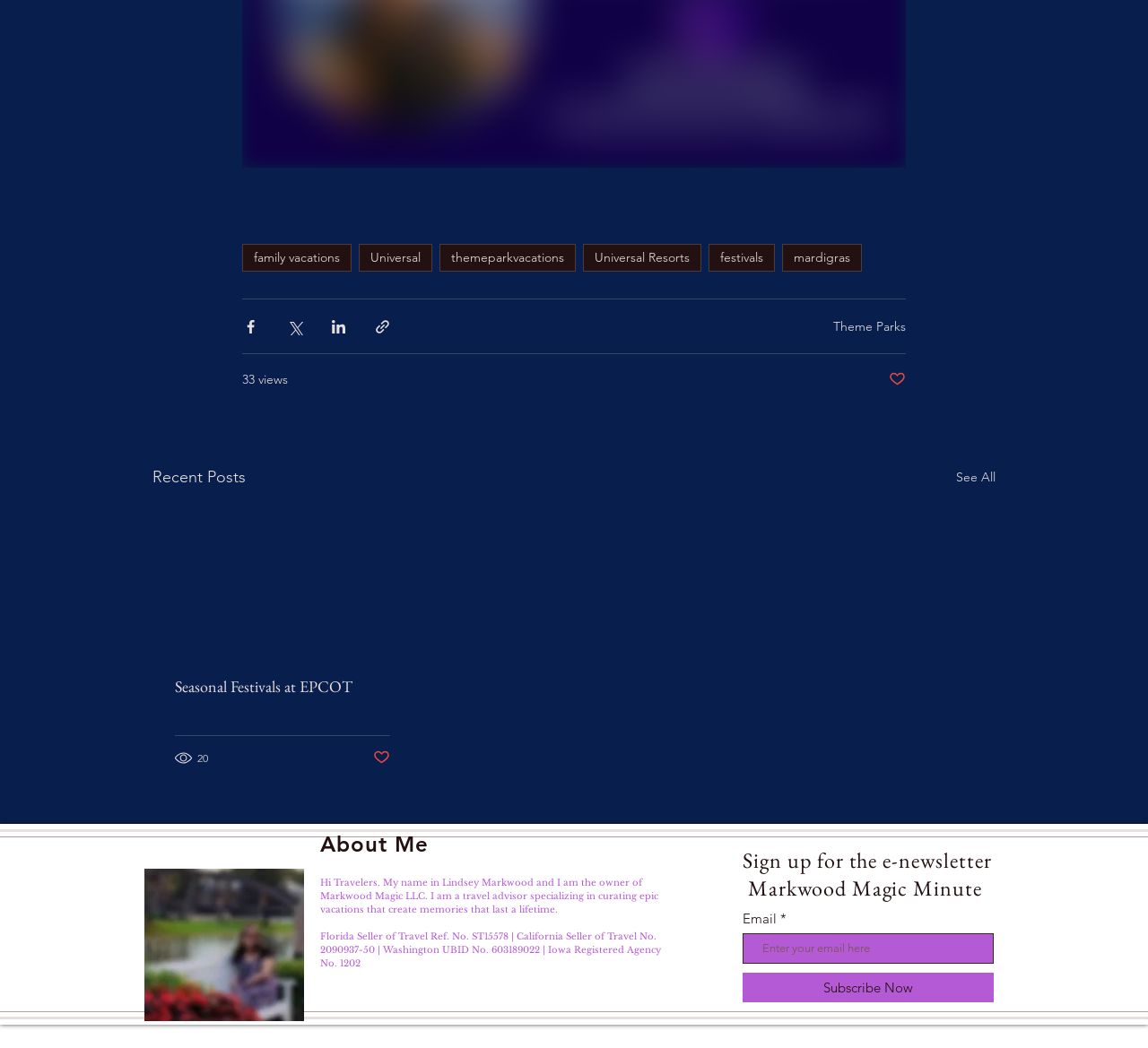Please find the bounding box coordinates in the format (top-left x, top-left y, bottom-right x, bottom-right y) for the given element description. Ensure the coordinates are floating point numbers between 0 and 1. Description: themeparkvacations

[0.383, 0.233, 0.502, 0.259]